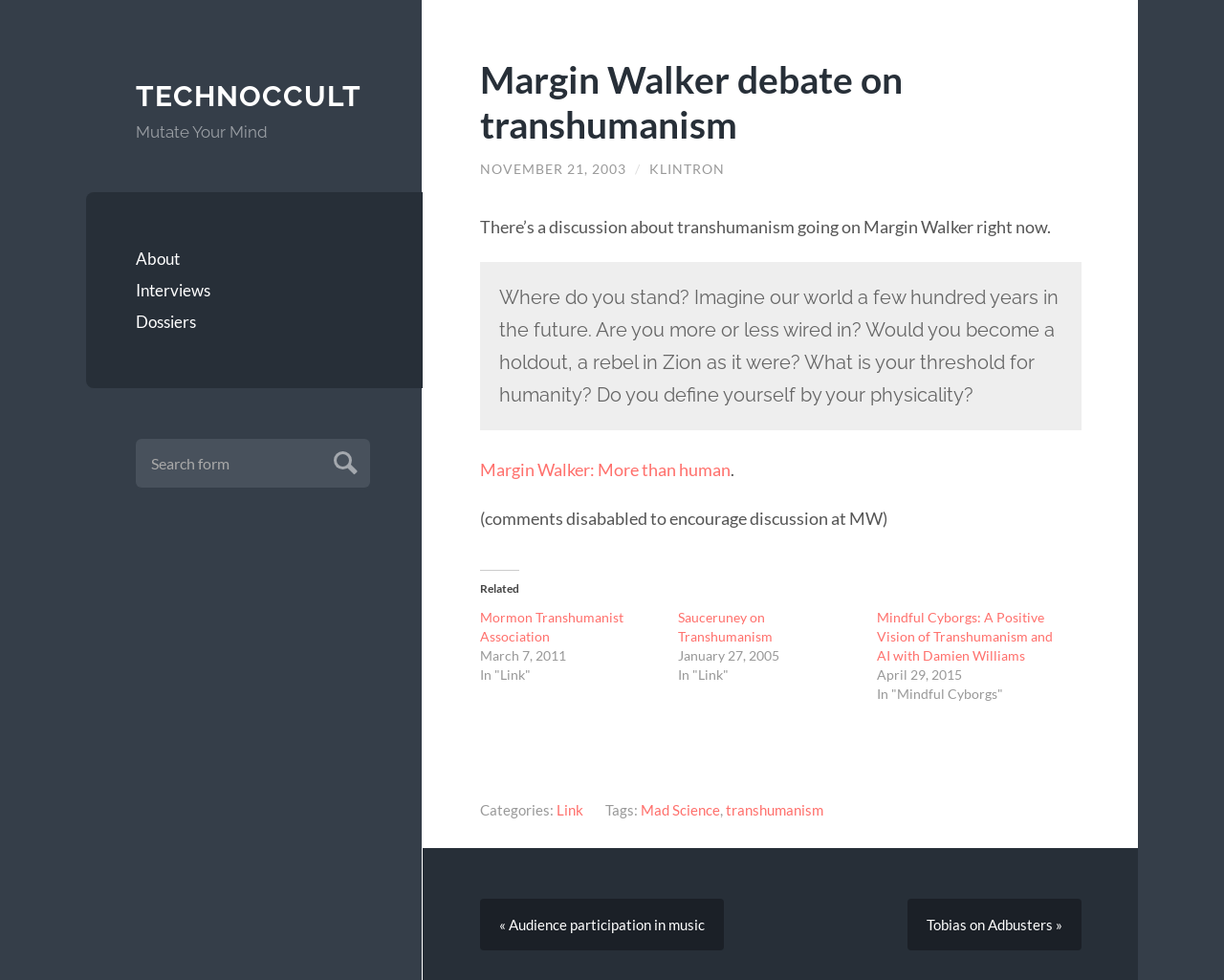What is the topic of discussion on Margin Walker?
Answer with a single word or phrase, using the screenshot for reference.

transhumanism